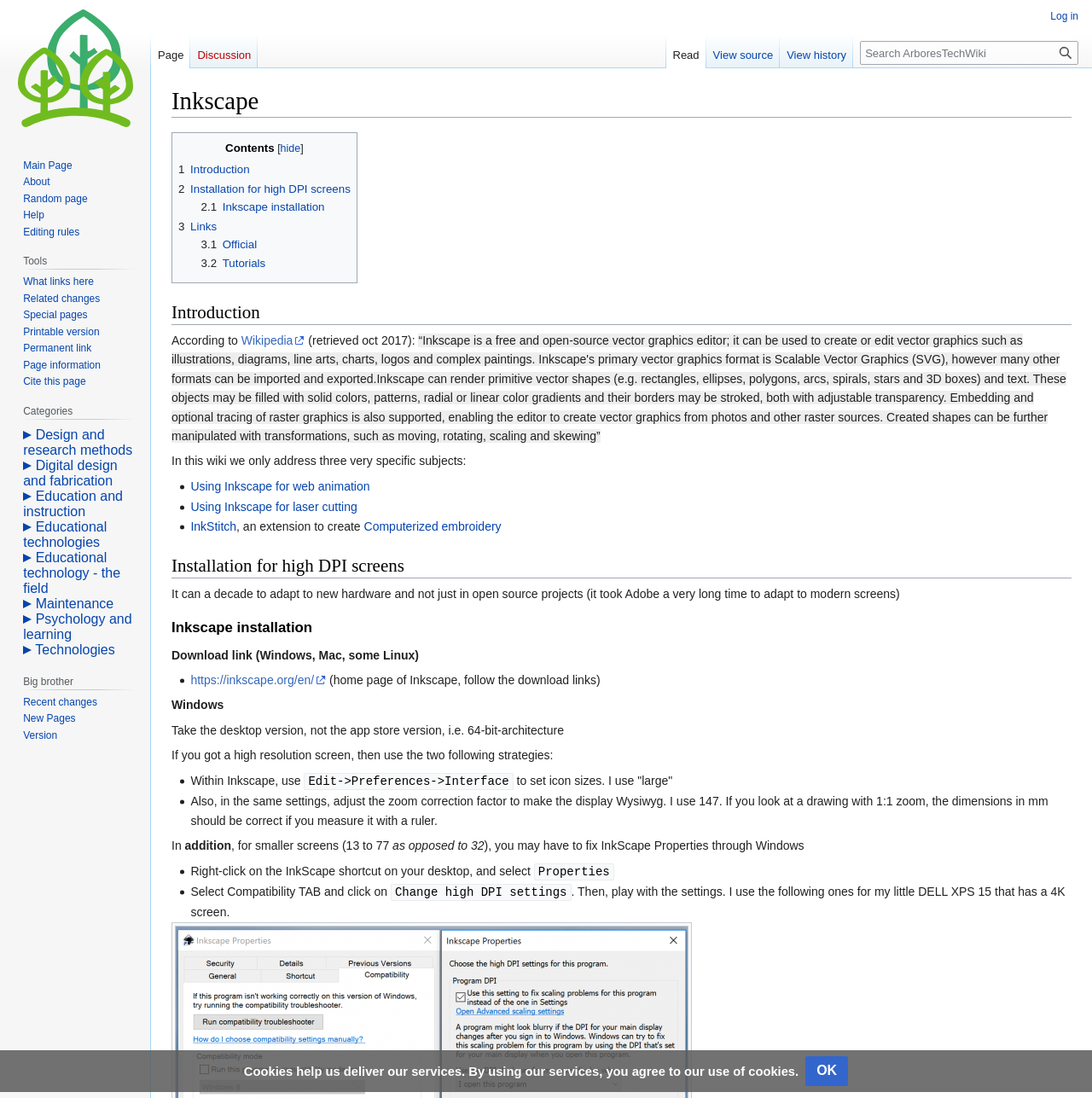Identify and provide the bounding box coordinates of the UI element described: "What links here". The coordinates should be formatted as [left, top, right, bottom], with each number being a float between 0 and 1.

[0.021, 0.251, 0.086, 0.262]